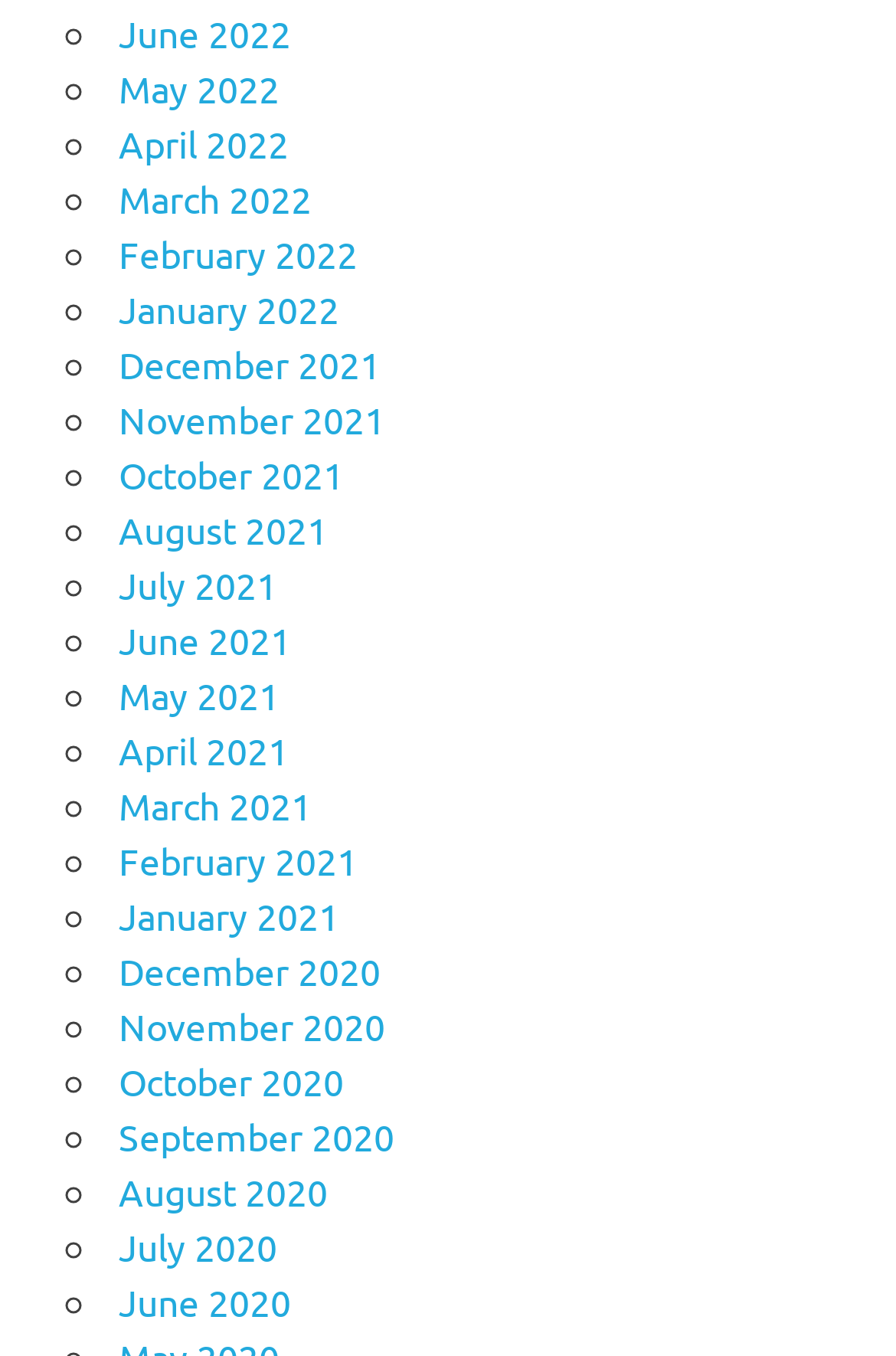Find the bounding box coordinates for the element that must be clicked to complete the instruction: "View June 2022". The coordinates should be four float numbers between 0 and 1, indicated as [left, top, right, bottom].

[0.133, 0.007, 0.325, 0.041]